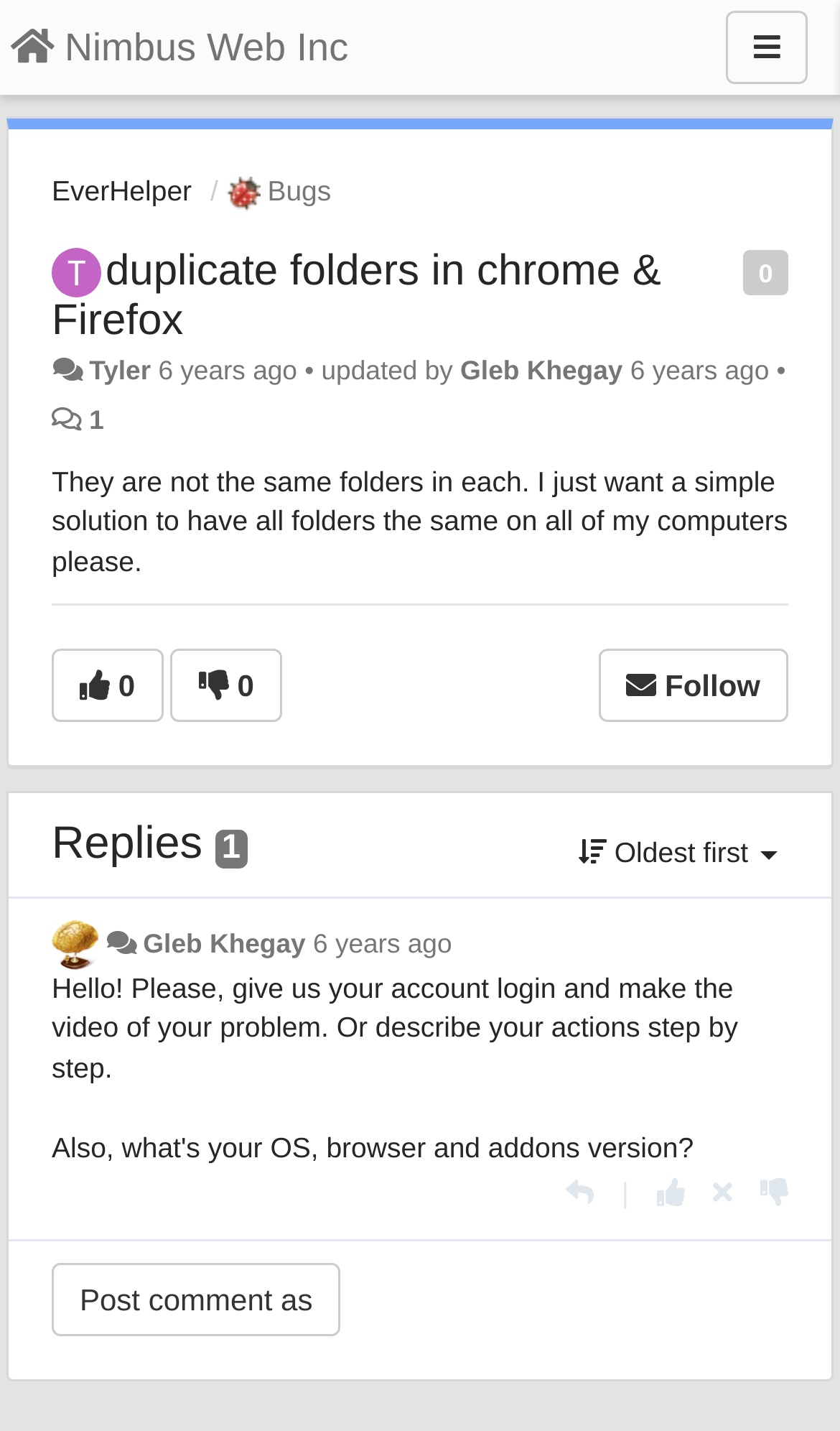Pinpoint the bounding box coordinates of the clickable element needed to complete the instruction: "Click on the 'Menu' button". The coordinates should be provided as four float numbers between 0 and 1: [left, top, right, bottom].

[0.864, 0.008, 0.962, 0.059]